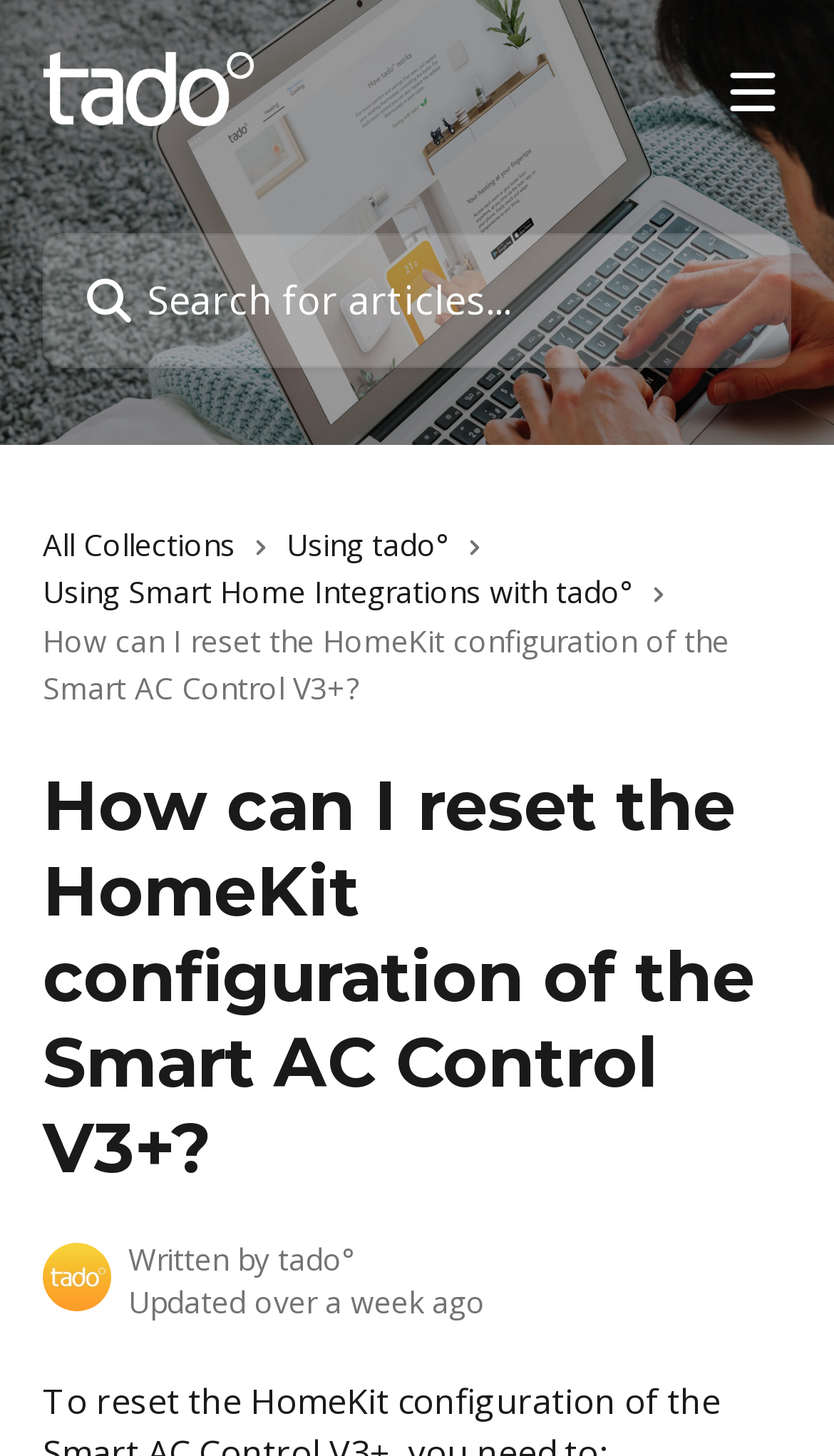Please provide a one-word or phrase answer to the question: 
What is the logo of the website?

tado° avatar